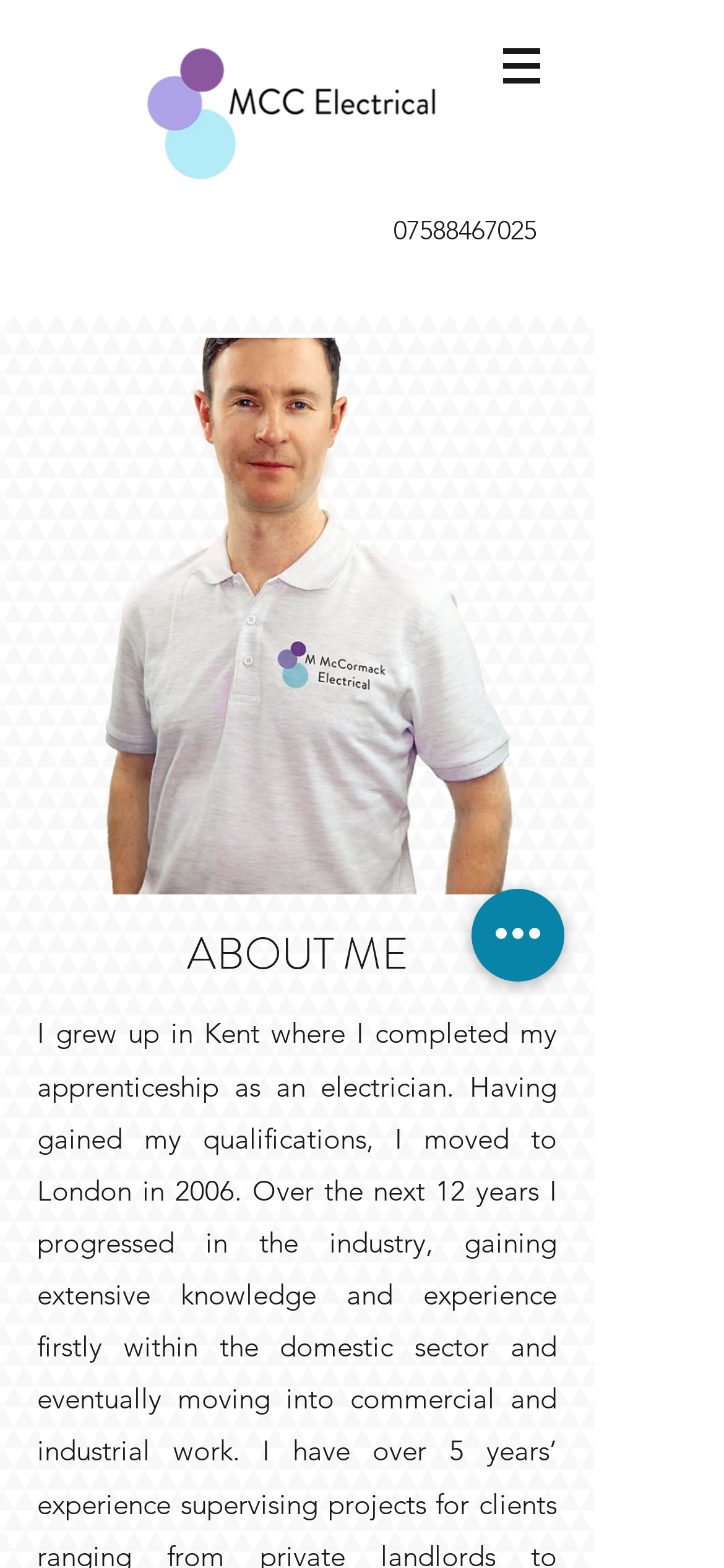Give a one-word or short phrase answer to the question: 
What is the phone number on the webpage?

07588467025